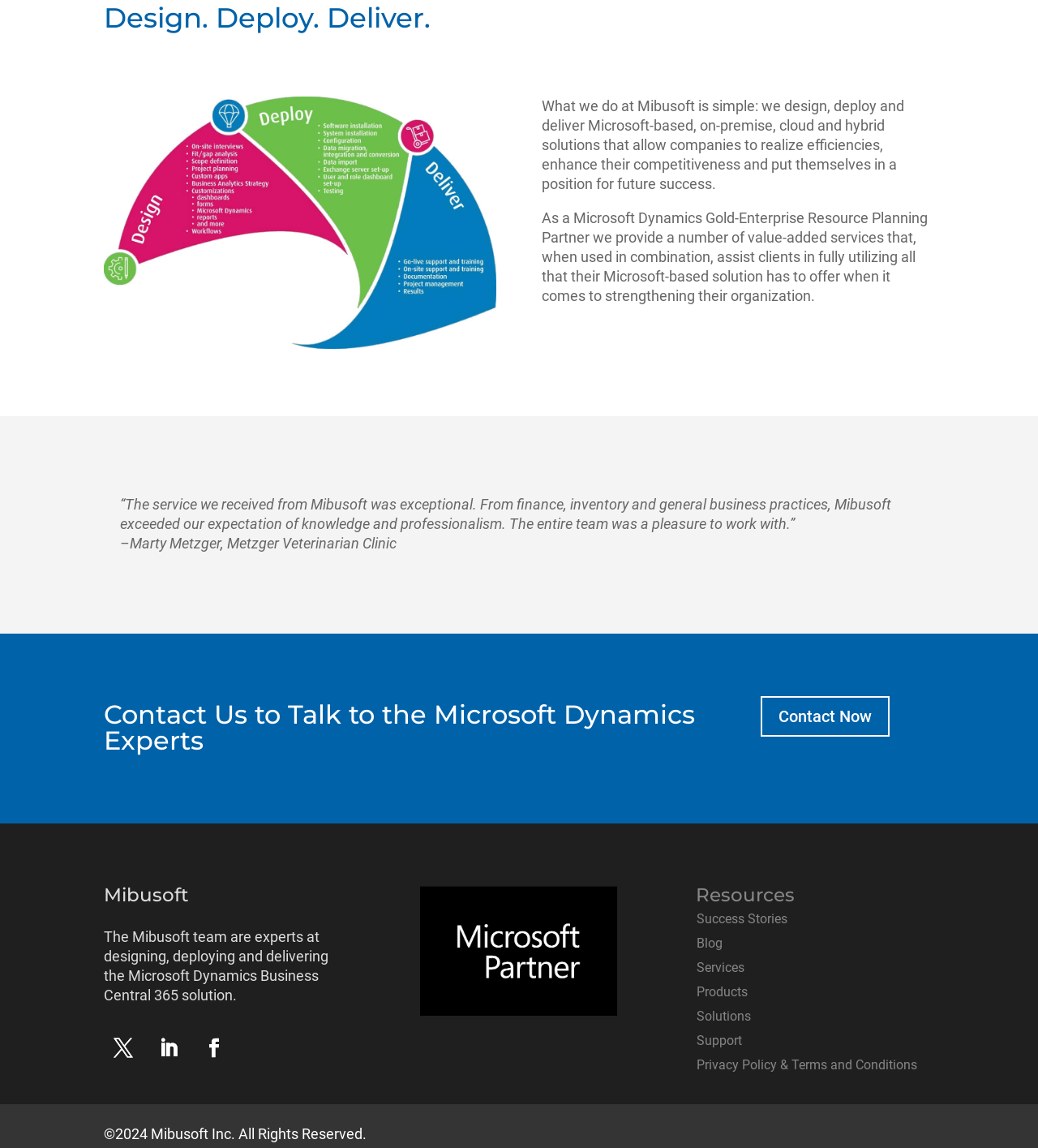Select the bounding box coordinates of the element I need to click to carry out the following instruction: "Visit the 'Success Stories' page".

[0.671, 0.796, 0.759, 0.811]